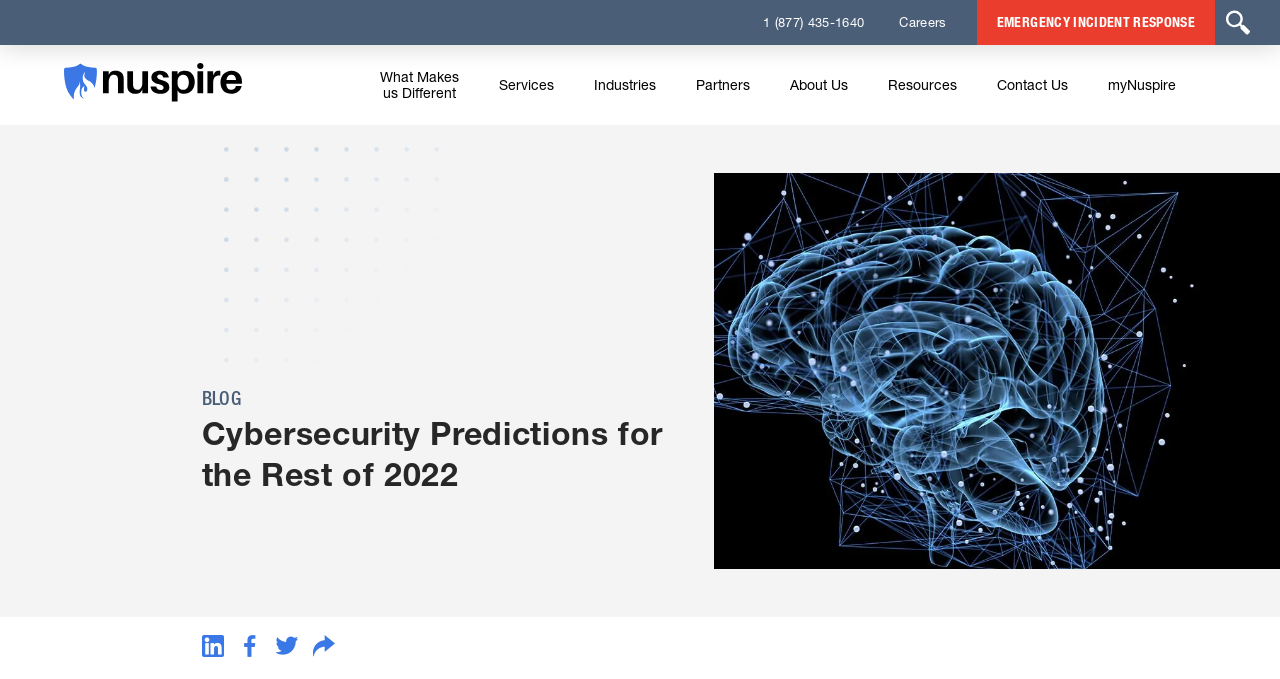How many images are on the webpage?
Could you answer the question in a detailed manner, providing as much information as possible?

I counted the image elements on the webpage and found six images: one at the top right corner, one next to the 'Careers' link, one next to the 'What Makes us Different' link, one above the main heading, and three social media icons at the bottom of the page.